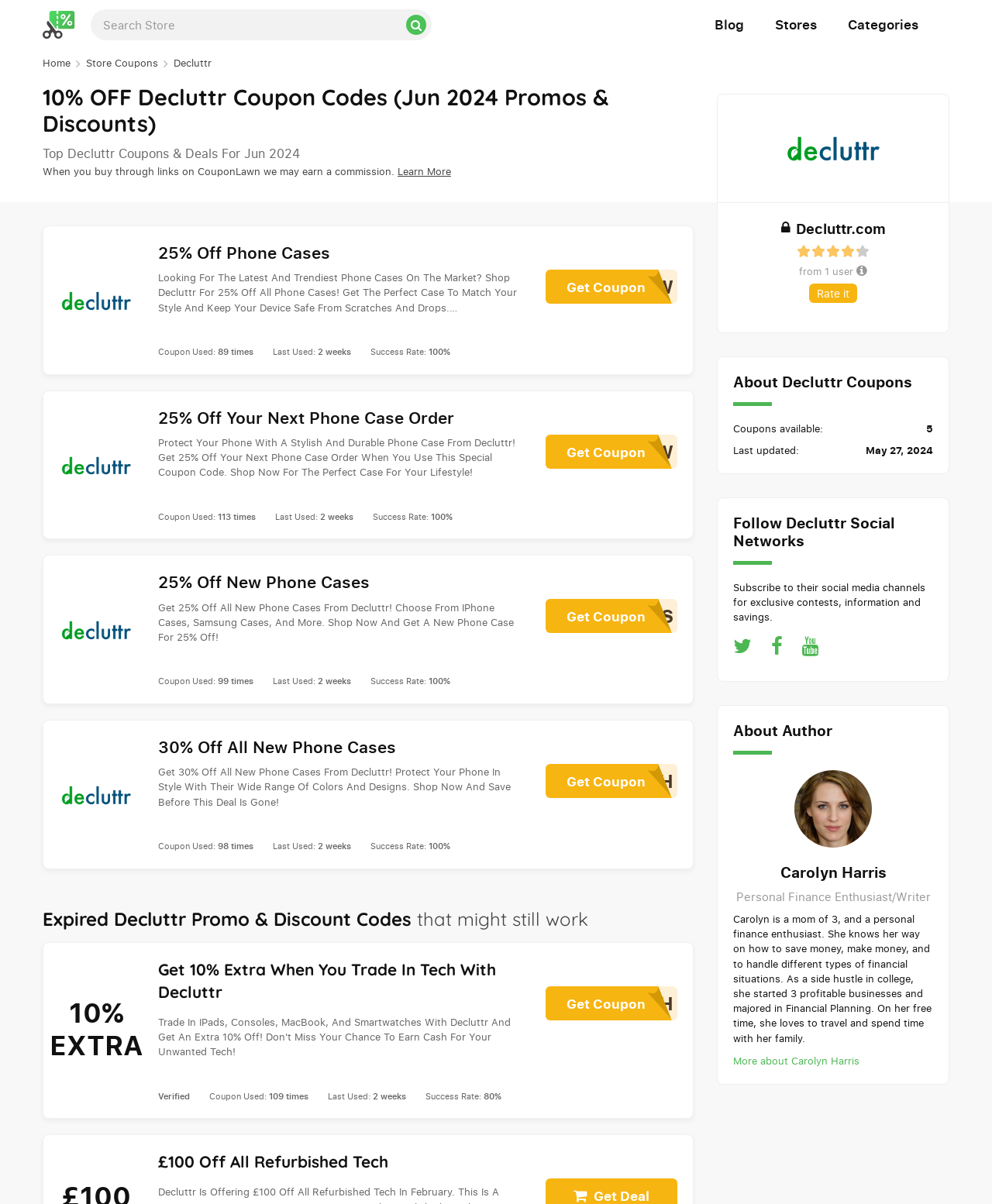Identify the primary heading of the webpage and provide its text.

10% OFF Decluttr Coupon Codes (Jun 2024 Promos & Discounts)